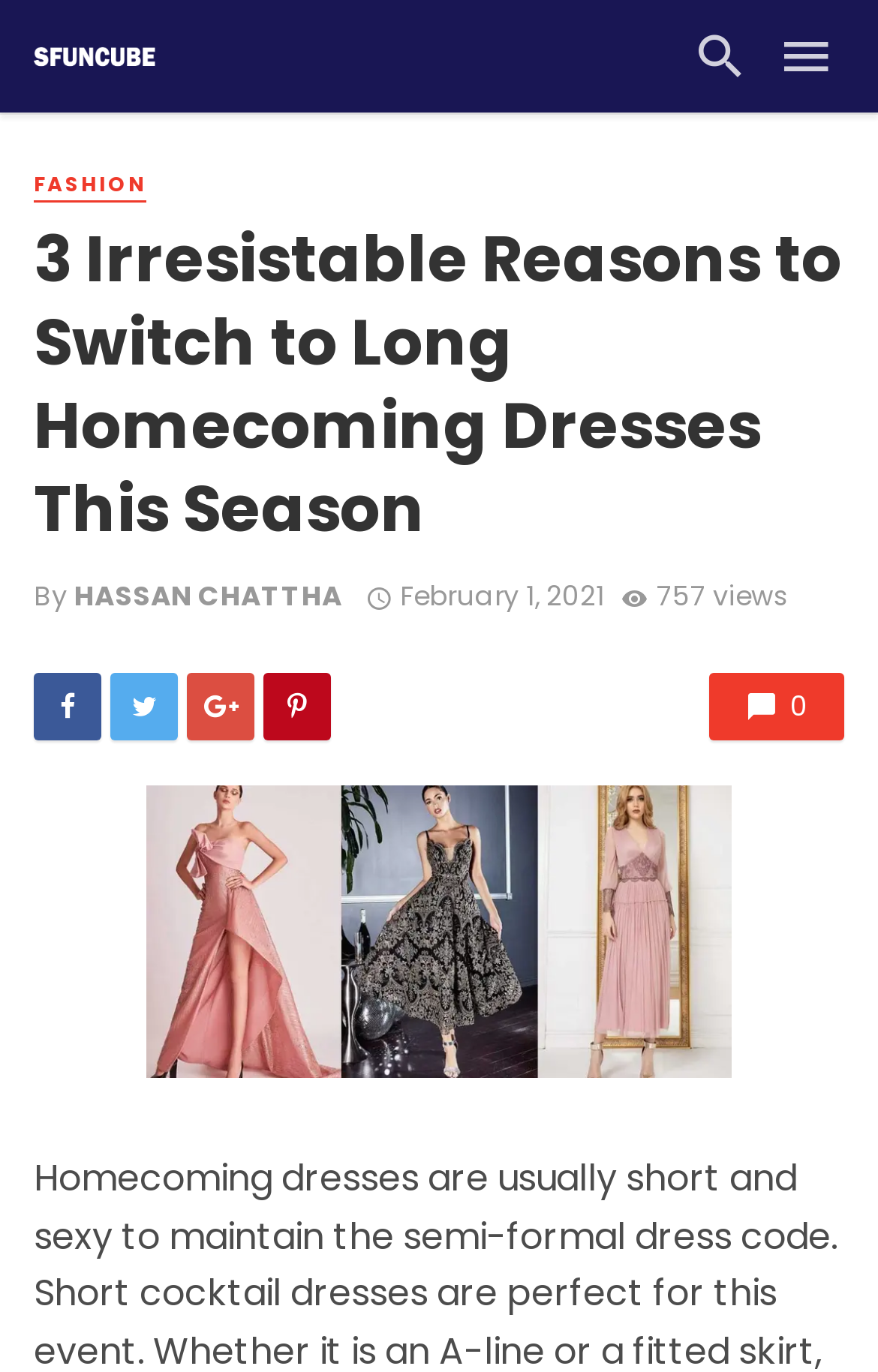What is the category of the article?
Offer a detailed and exhaustive answer to the question.

I determined the category of the article by looking at the navigation menu at the top of the webpage, where I found the link 'FASHION'.